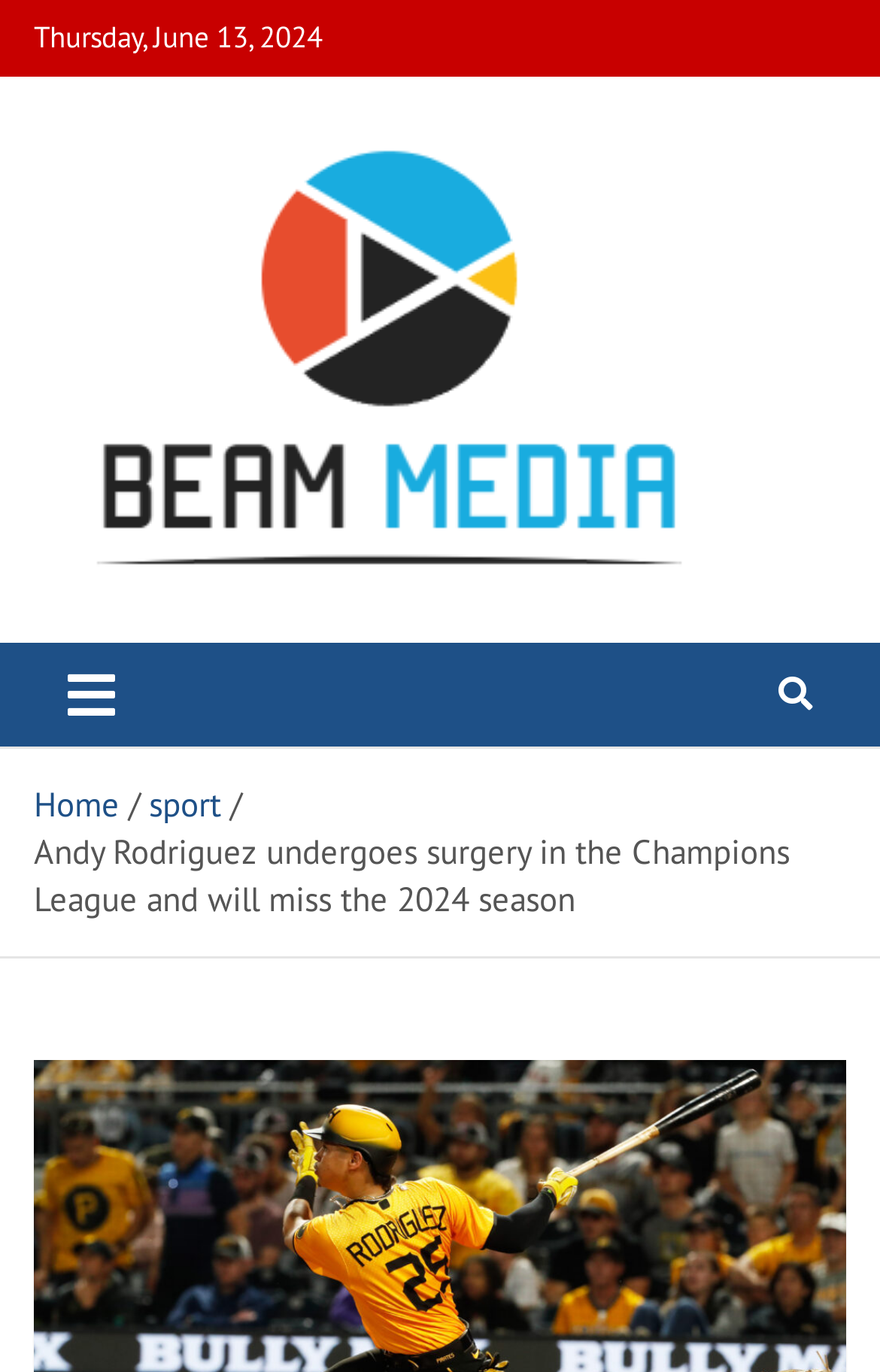What is the name of the media outlet?
Please provide a detailed and thorough answer to the question.

I found the name of the media outlet by looking at the link element with the text 'BEAM Media' which has a bounding box coordinate of [0.038, 0.084, 0.838, 0.127]. This element is likely to be the name of the media outlet.